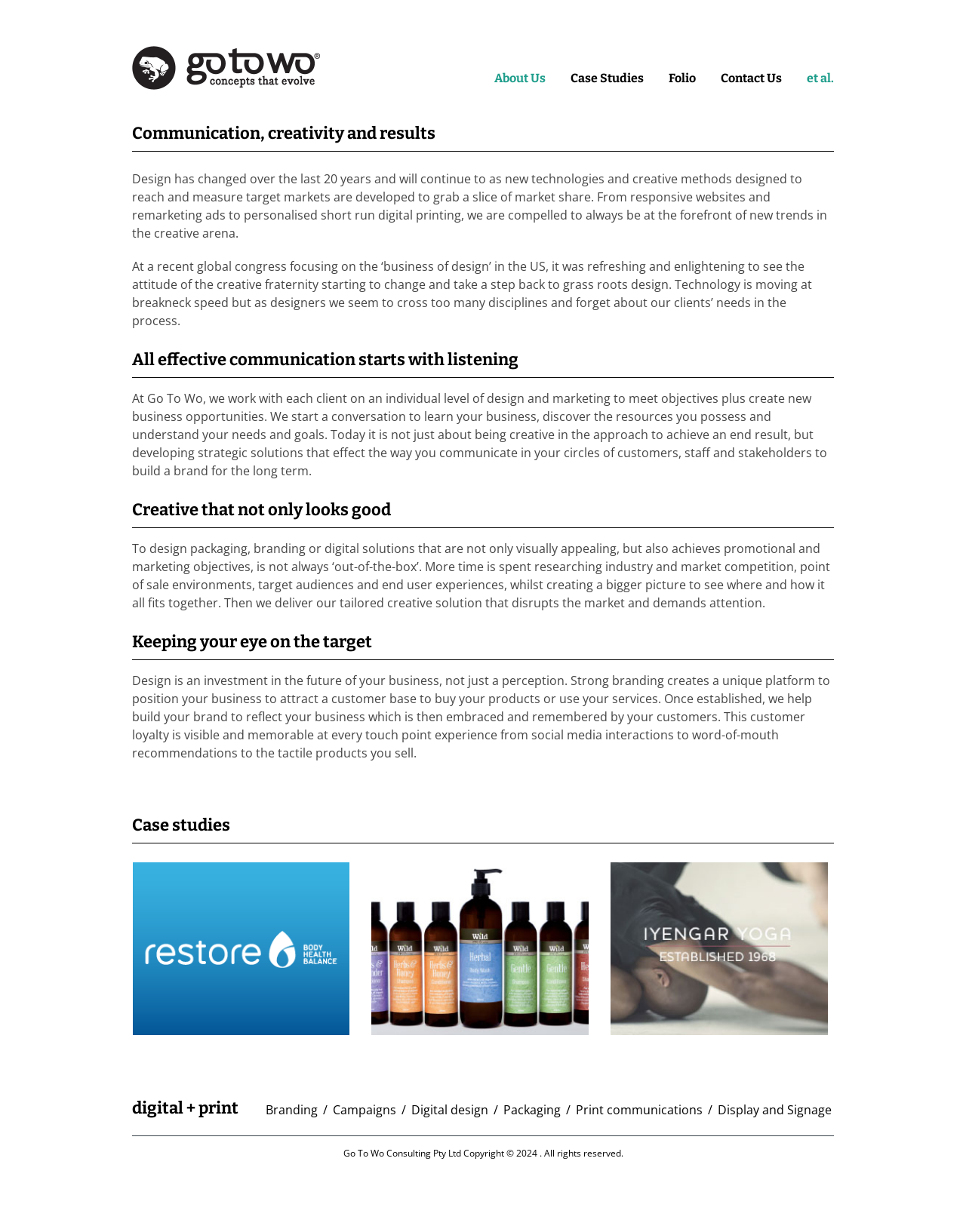Determine the bounding box coordinates for the clickable element required to fulfill the instruction: "Click on 'Contact Us'". Provide the coordinates as four float numbers between 0 and 1, i.e., [left, top, right, bottom].

[0.746, 0.058, 0.809, 0.07]